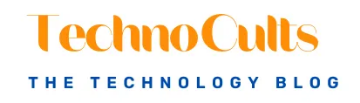Provide a thorough and detailed caption for the image.

The image features the logo of "TechnoCults," a technology-focused blog. The logo prominently showcases the name "TechnoCults" in a vibrant orange font, exuding a modern and tech-savvy vibe. Below the main name, the phrase "THE TECHNOLOGY BLOG" is presented in a sleek blue font, emphasizing the blog's focus on technology-related topics. This visually appealing logo serves as a distinct branding element, inviting readers to explore insights, trends, and information within the realm of technology.